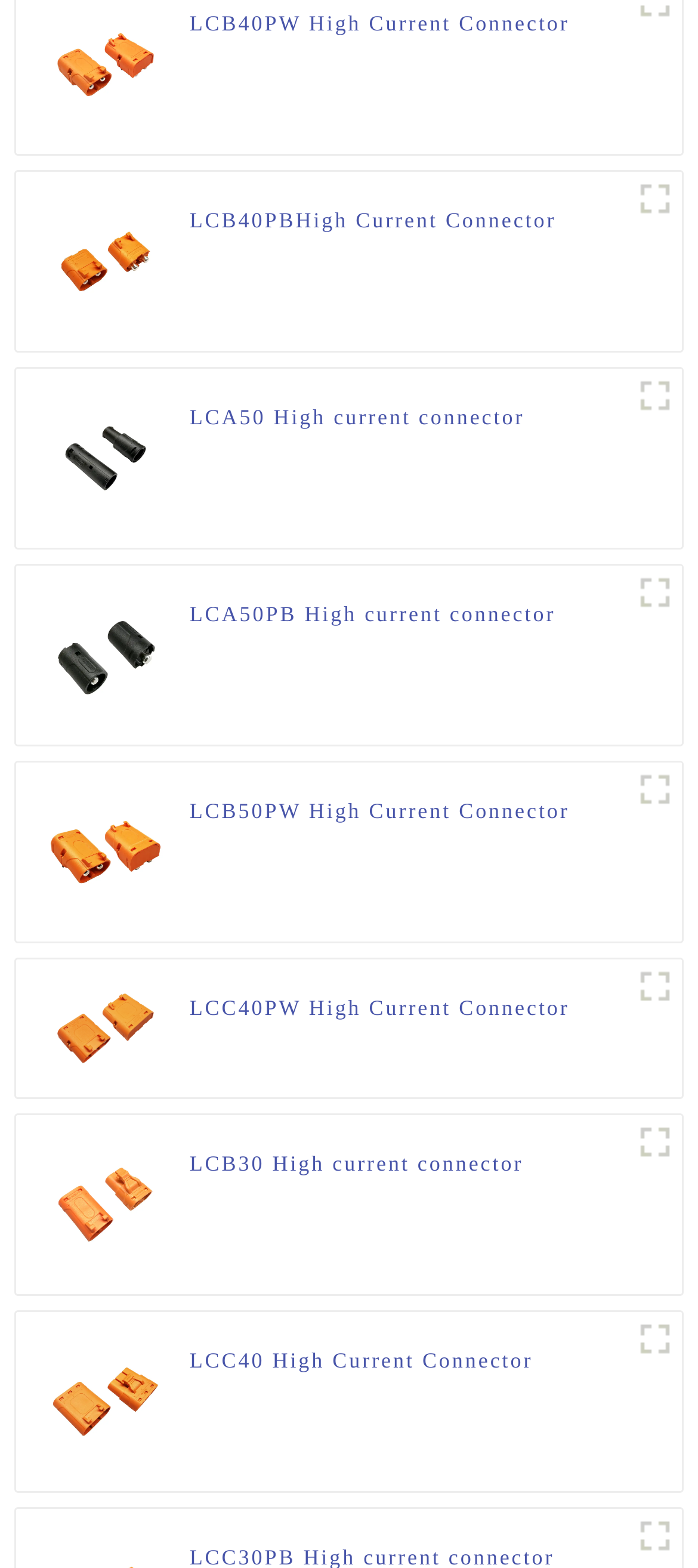Please identify the bounding box coordinates of the element's region that should be clicked to execute the following instruction: "View LCC40PW High Current Connector". The bounding box coordinates must be four float numbers between 0 and 1, i.e., [left, top, right, bottom].

[0.272, 0.632, 0.816, 0.673]